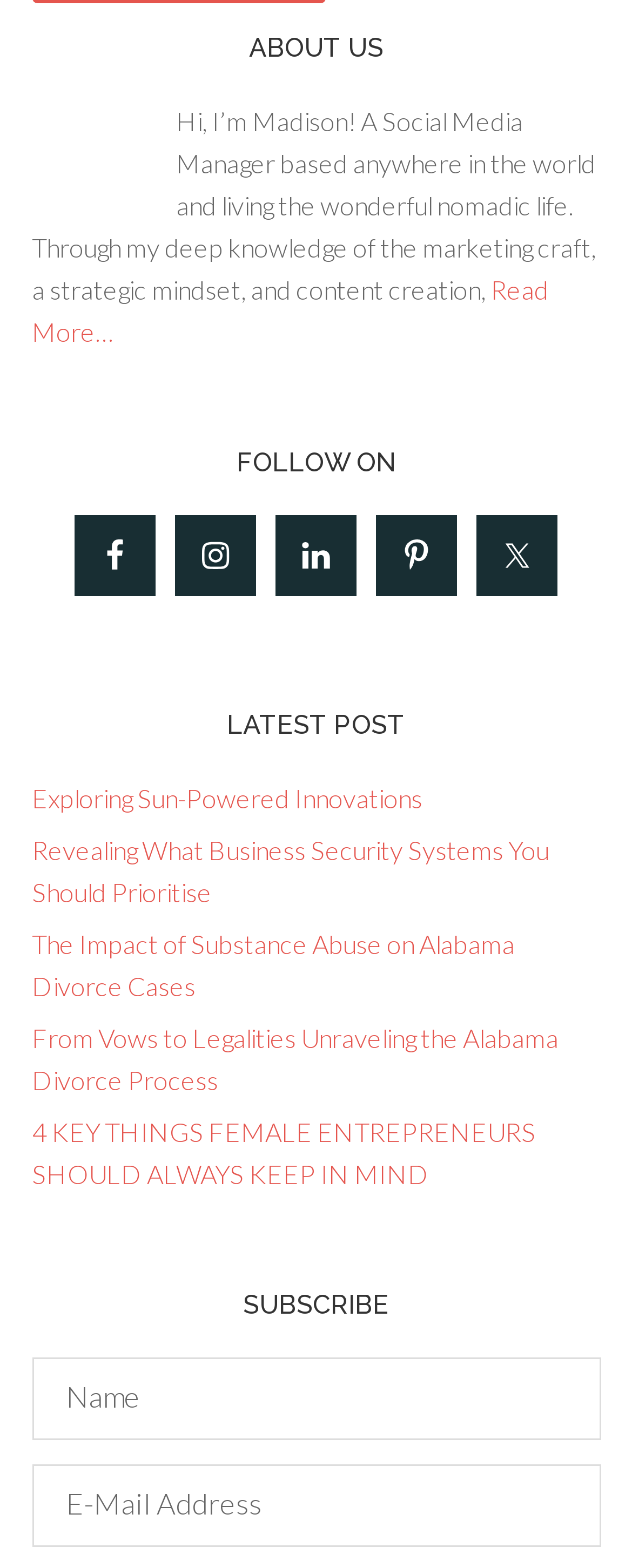Specify the bounding box coordinates of the area to click in order to execute this command: 'Follow on Facebook'. The coordinates should consist of four float numbers ranging from 0 to 1, and should be formatted as [left, top, right, bottom].

[0.118, 0.328, 0.246, 0.38]